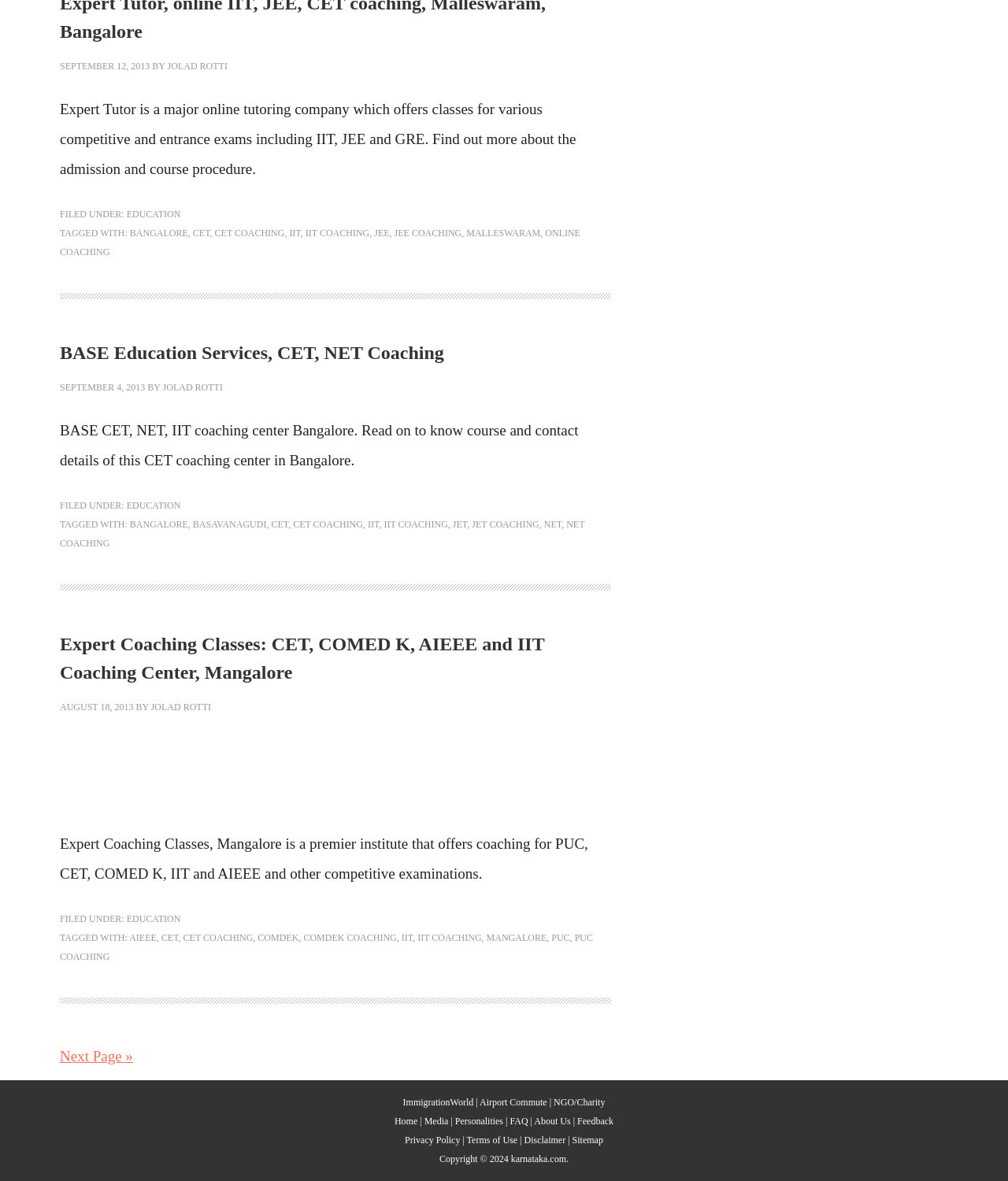Could you specify the bounding box coordinates for the clickable section to complete the following instruction: "check out NGO/Charity"?

[0.549, 0.928, 0.6, 0.938]